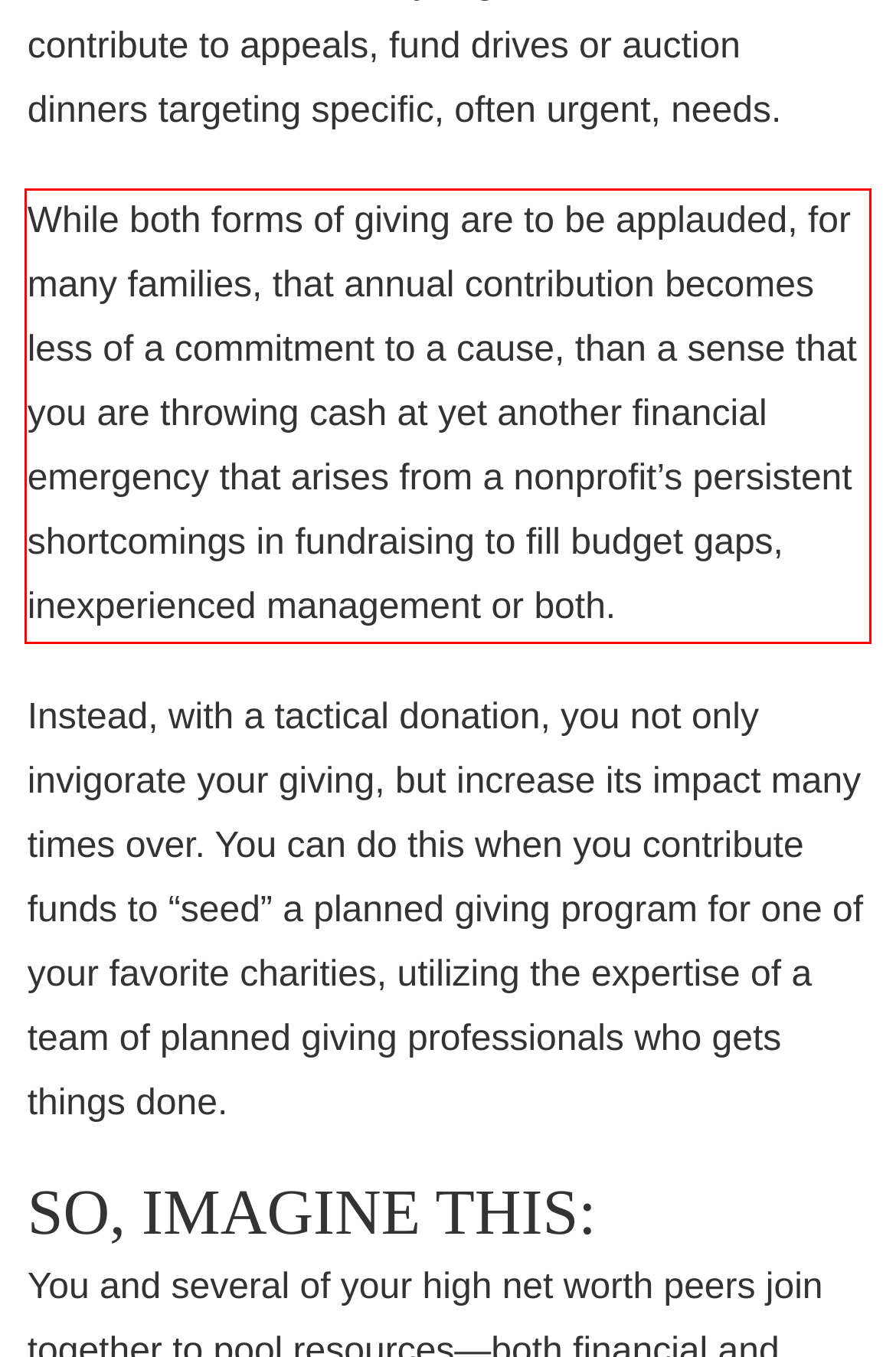You have a screenshot of a webpage with a UI element highlighted by a red bounding box. Use OCR to obtain the text within this highlighted area.

While both forms of giving are to be applauded, for many families, that annual contribution becomes less of a commitment to a cause, than a sense that you are throwing cash at yet another financial emergency that arises from a nonprofit’s persistent shortcomings in fundraising to fill budget gaps, inexperienced management or both.